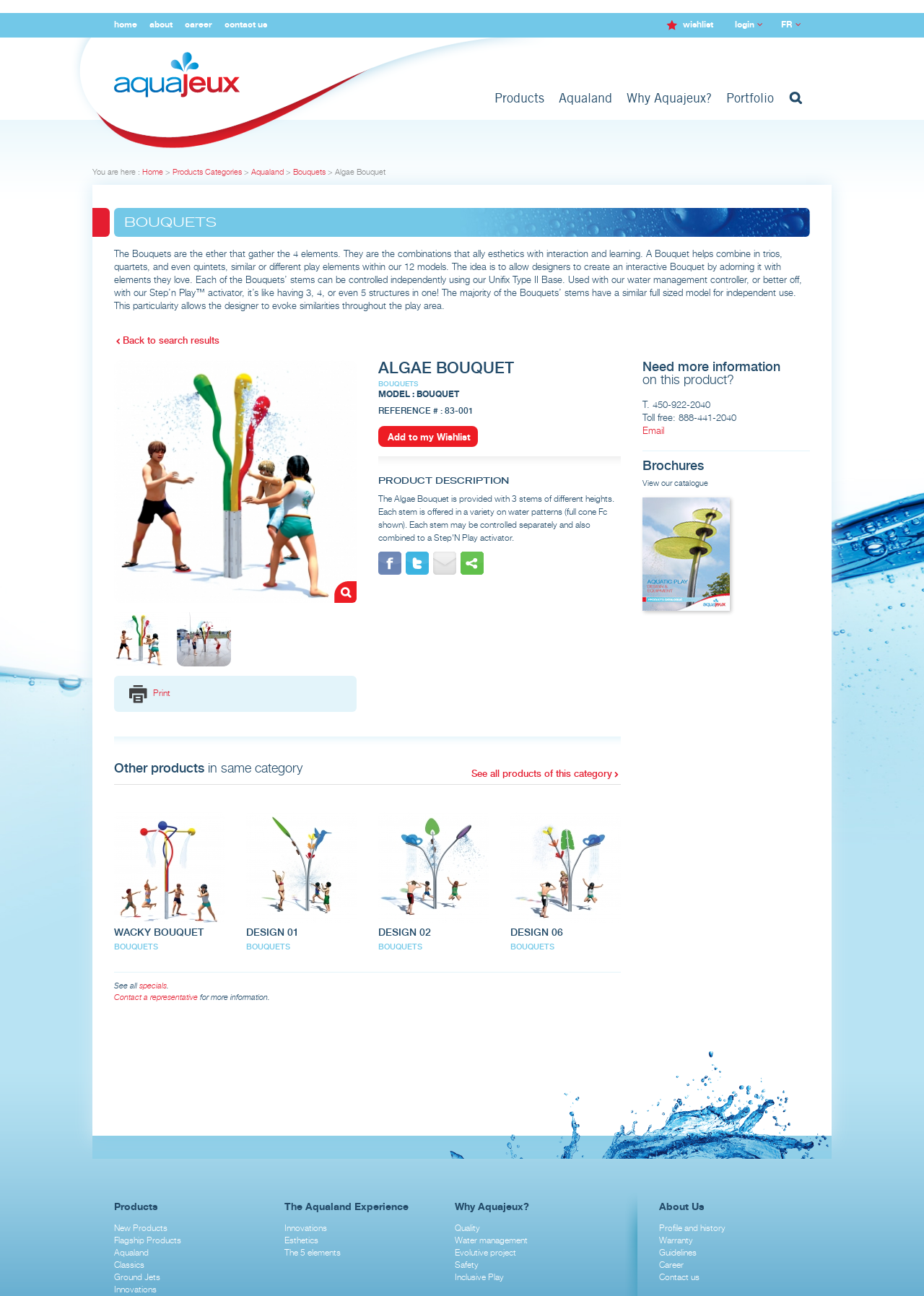Please locate the clickable area by providing the bounding box coordinates to follow this instruction: "Contact a representative for more information".

[0.123, 0.766, 0.214, 0.773]